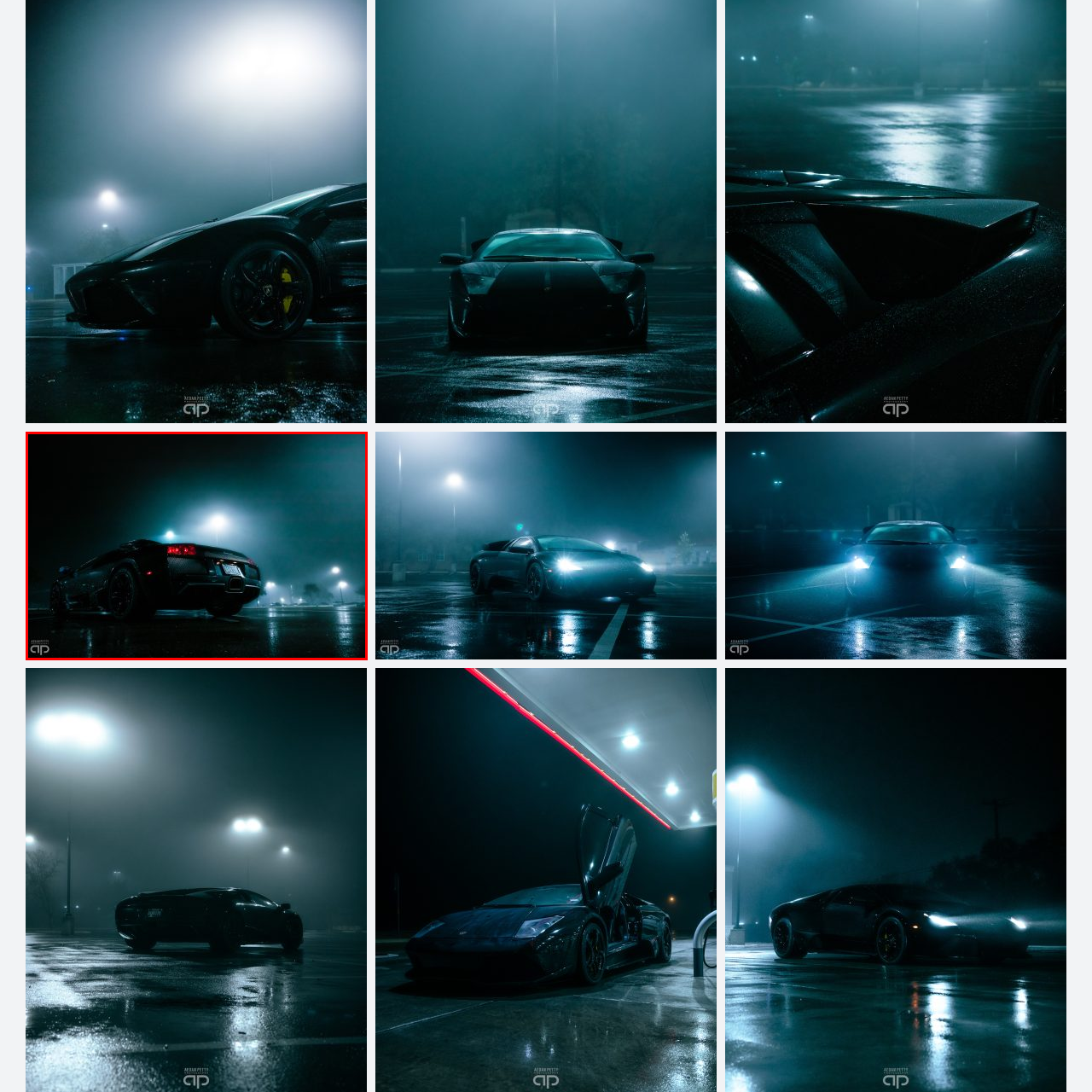Direct your attention to the image within the red boundary and answer the question with a single word or phrase:
What is the weather like?

Misty